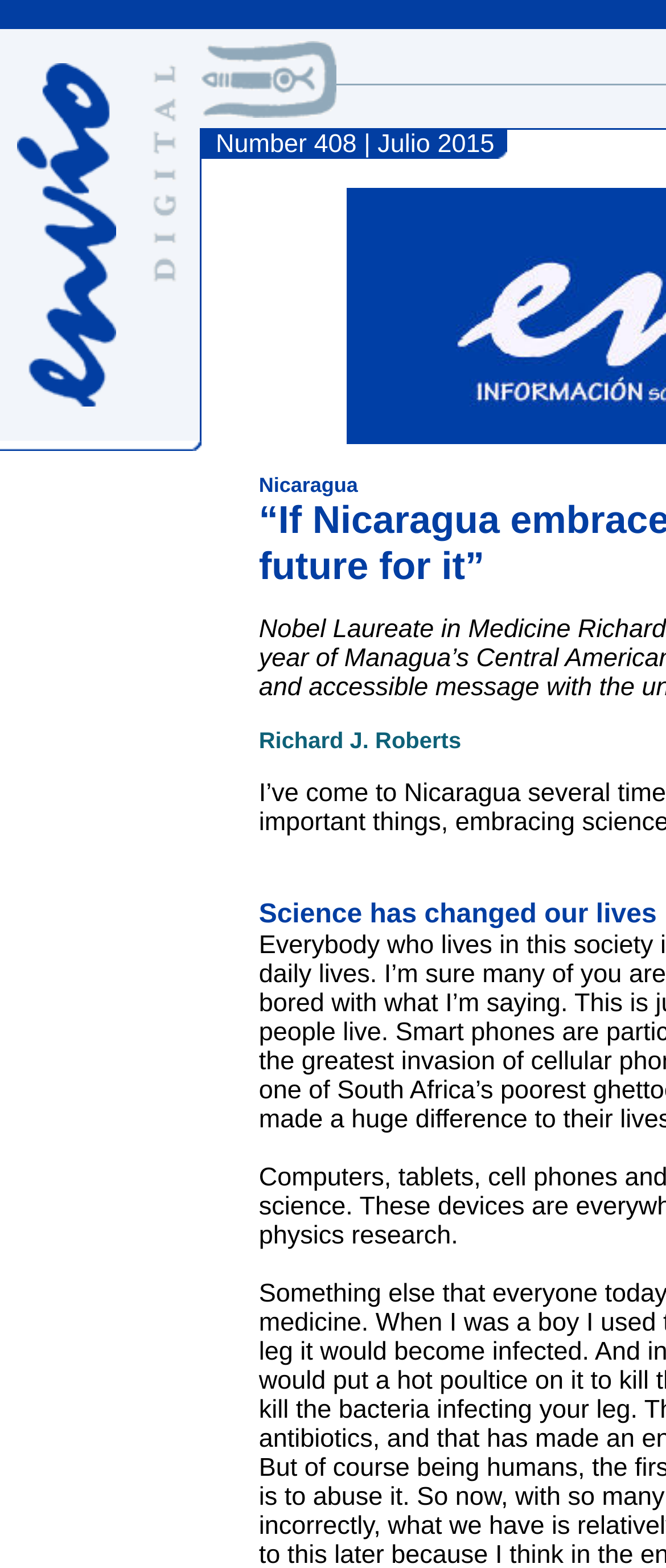Offer a thorough description of the webpage.

The webpage is titled "Revista Envío - “If Nicaragua embraces science, I see a magnificent future for it”". At the top, there is a header section with a logo "Envío" on the left, accompanied by the text "Digital" on the right. Below the logo, there is a small image. 

On the right side of the header section, there is a small image. Below the header section, there is a horizontal section with a few small images scattered across it. 

Further down, there is a section with a title "Number 408 | Julio 2015" on the left, and a small image on the right. Below this section, there are two paragraphs of text, one mentioning "Nicaragua" and the other mentioning "Richard J. Roberts".